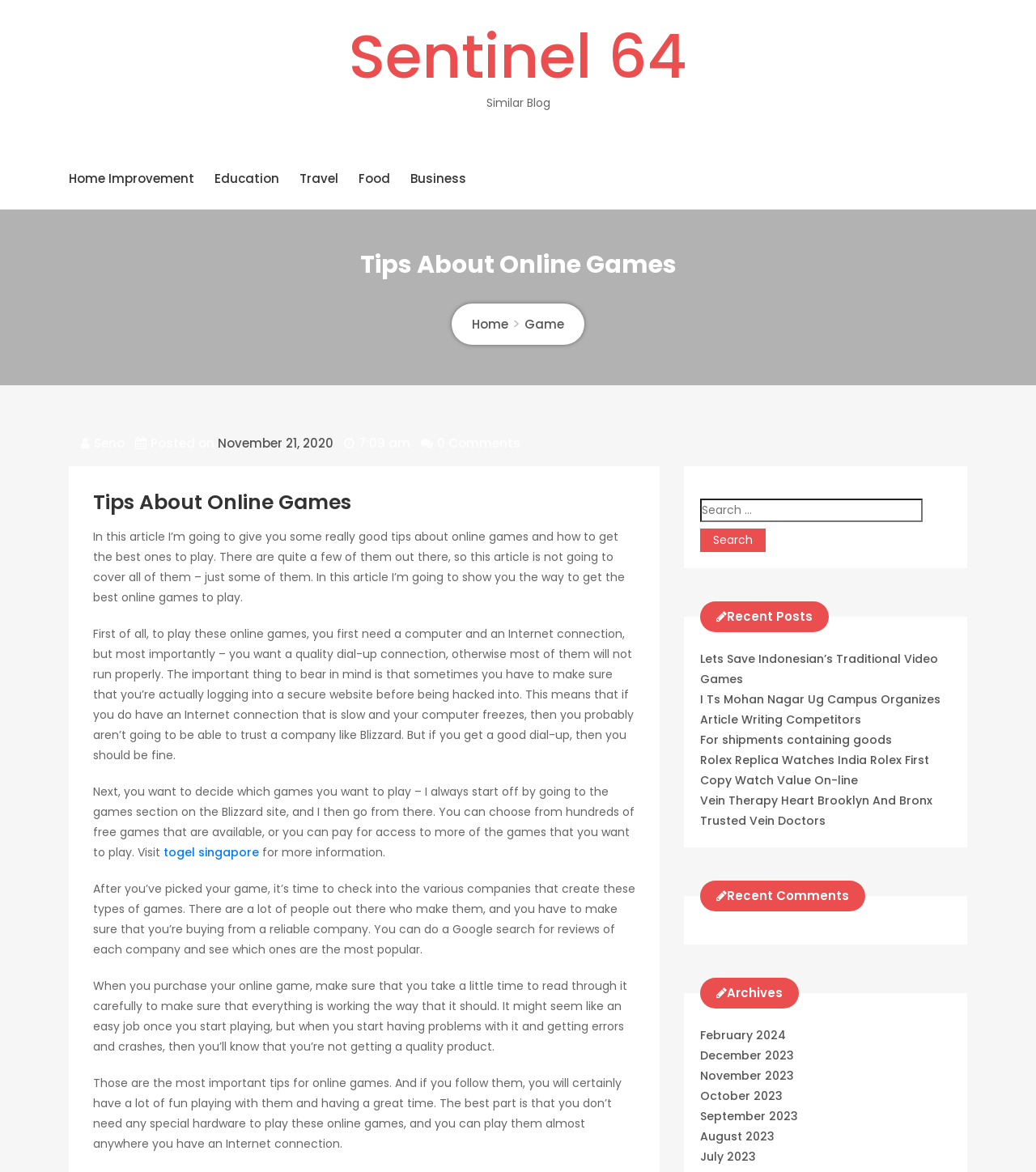Use the information in the screenshot to answer the question comprehensively: What is required to play online games?

According to the article, to play online games, you first need a computer and an Internet connection. This is mentioned in the first paragraph of the article.